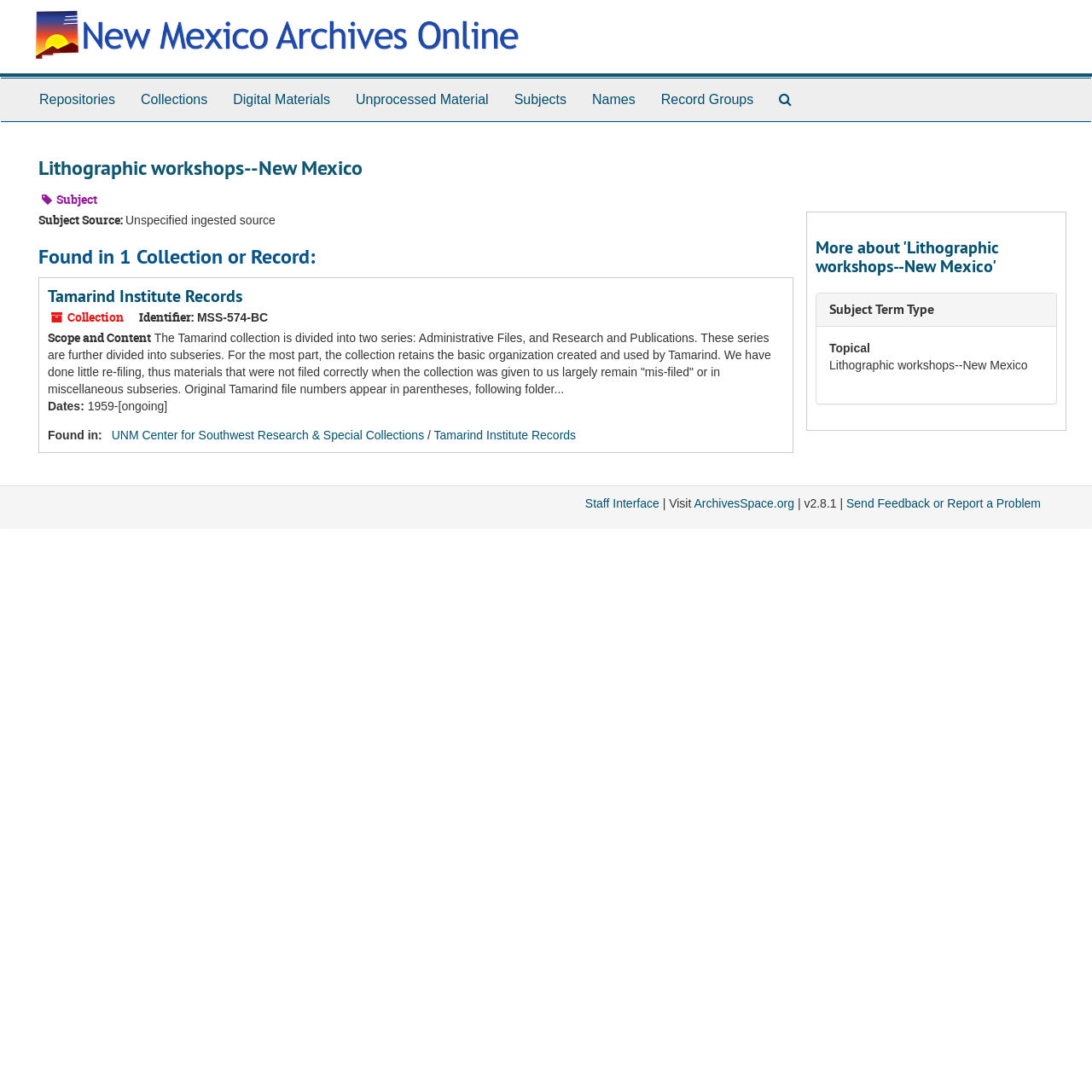Respond to the following question using a concise word or phrase: 
What is the date range of the collection mentioned on this page?

1959-[ongoing]